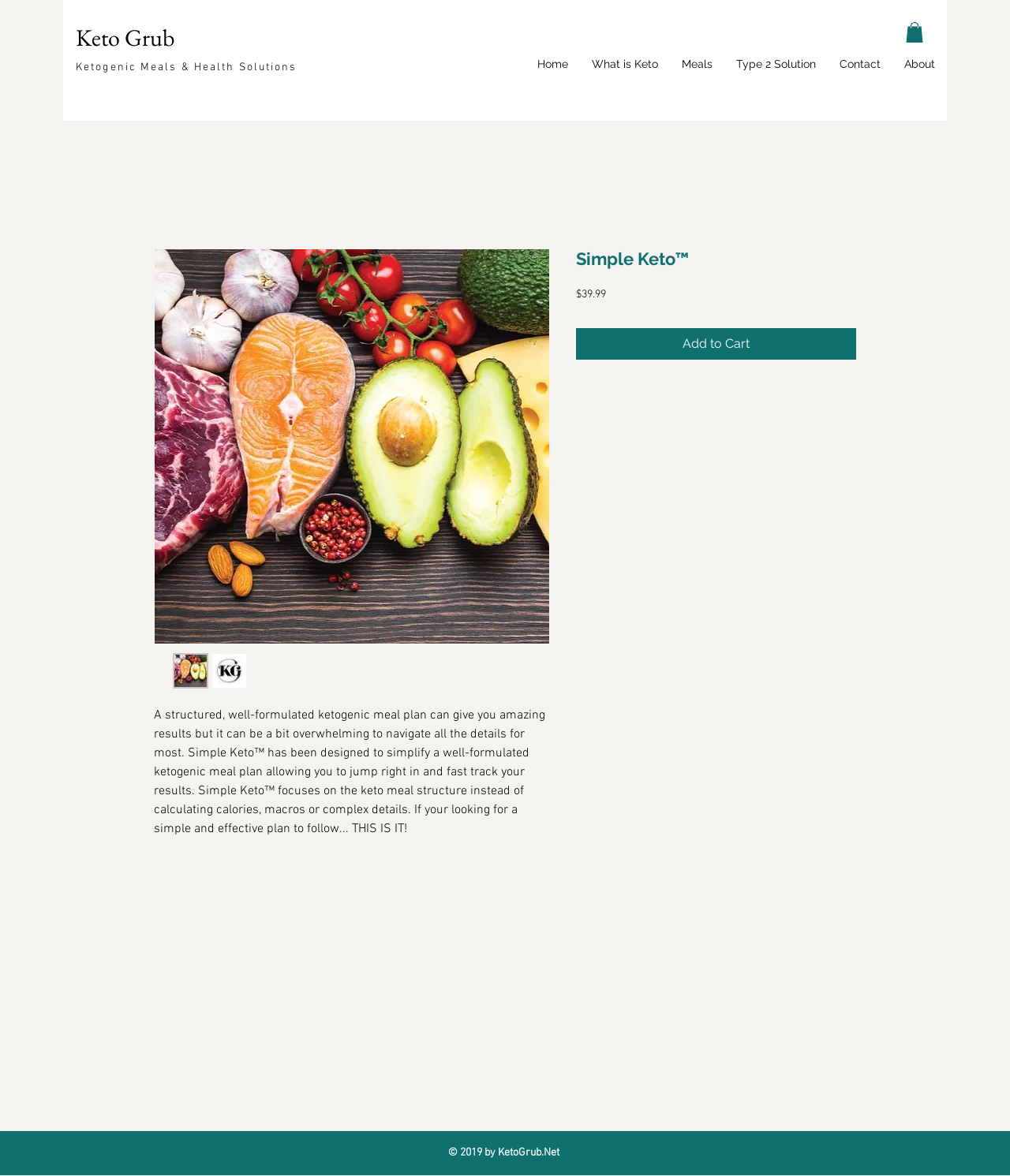Can you find the bounding box coordinates for the element that needs to be clicked to execute this instruction: "Click the 'Contact' link"? The coordinates should be given as four float numbers between 0 and 1, i.e., [left, top, right, bottom].

[0.82, 0.038, 0.884, 0.071]